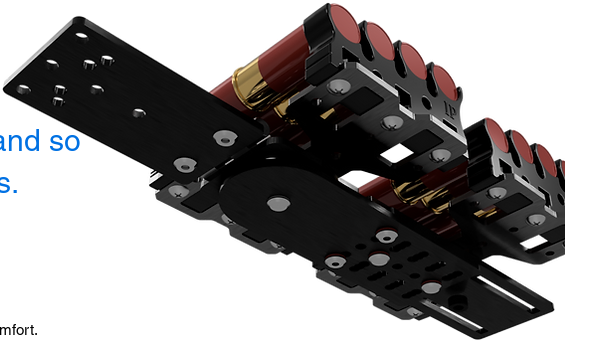Provide an extensive narrative of what is shown in the image.

The image features an innovative drop leg support system designed to enhance mobility and comfort for shooters. The intricate design showcases a robust assembly of components, including a series of cylindrical holders secured on a sturdy plate, emphasizing durability and efficiency. The structure appears engineered to accommodate adjustments for varying leg lengths and accessory positions, allowing users to experience greater ease of movement.

The accompanying text highlights the philosophy behind the design: "Your body is designed to move, and so should your shooting accessories." This reinforces the system's goal of merging functionality with comfort, aiming to eliminate bulky, restrictive setups. With a focus on advancing user experience, this product appears to represent the future of shooting accessories, promising flexibility and a more seamless integration into active lifestyles.